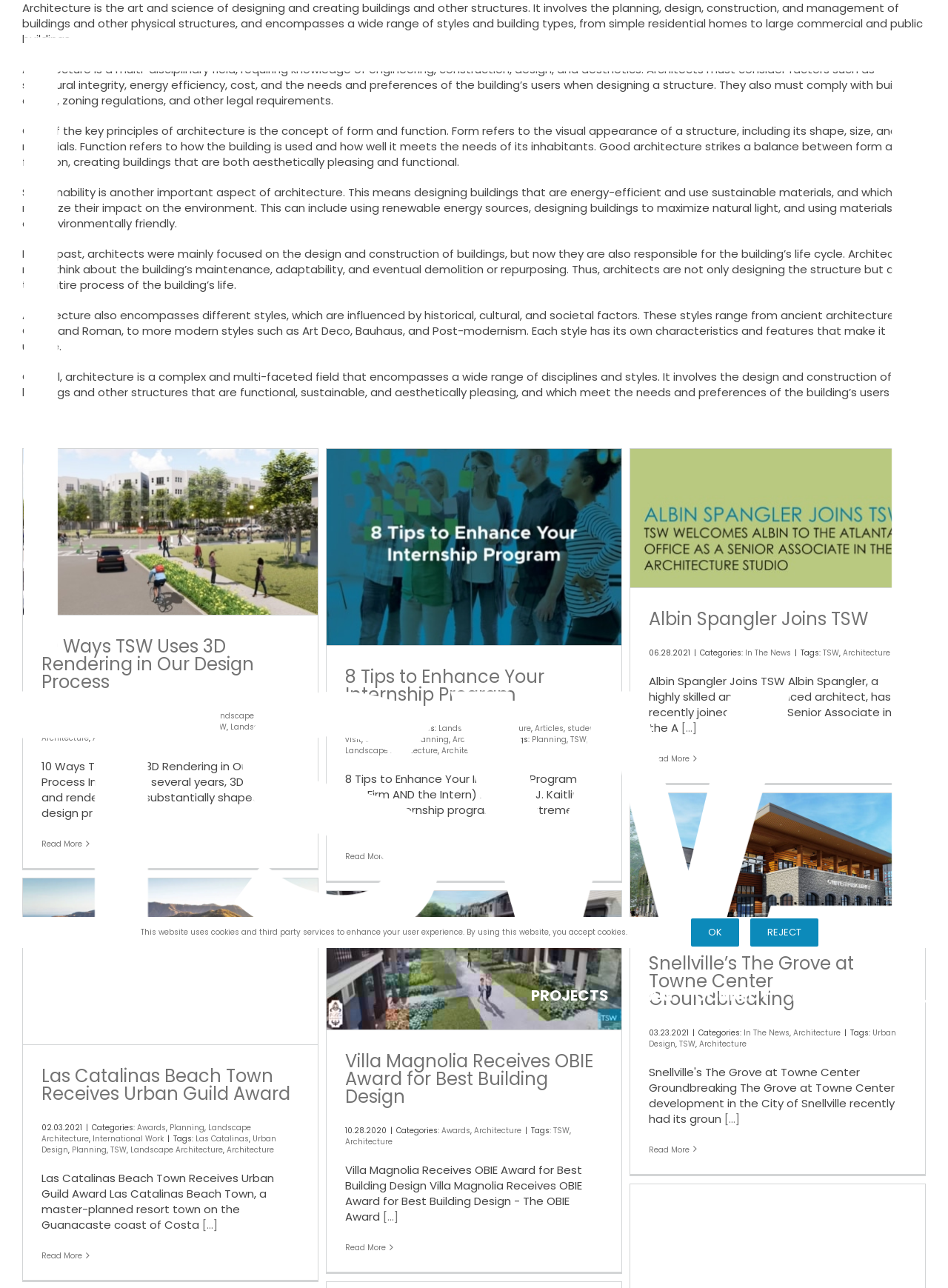What is Albin Spangler's relation to TSW?
Based on the screenshot, provide a one-word or short-phrase response.

He joins TSW